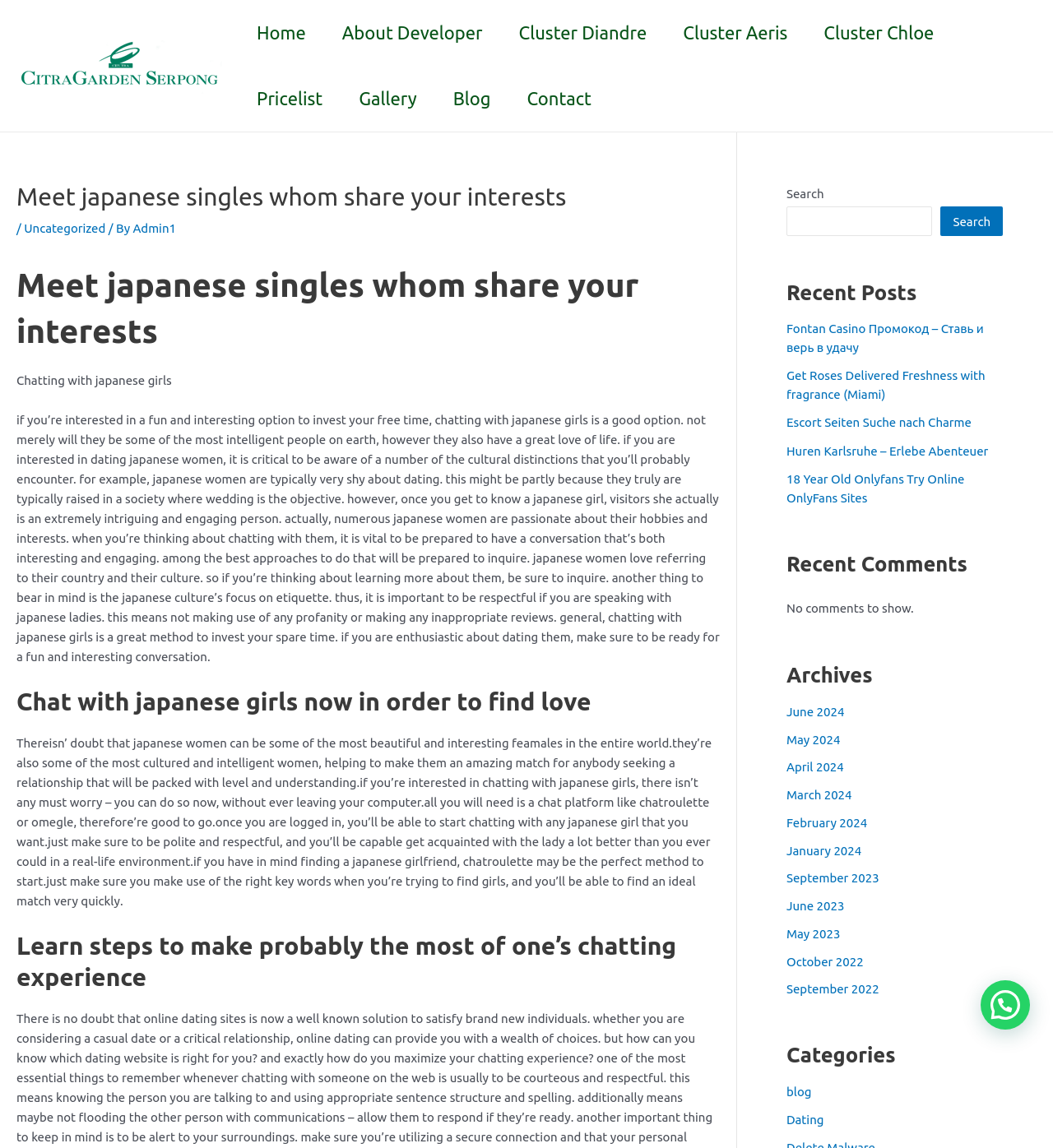Locate the bounding box of the UI element described by: "Escort Seiten Suche nach Charme" in the given webpage screenshot.

[0.747, 0.362, 0.923, 0.374]